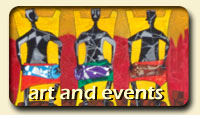Provide an in-depth description of the image you see.

This image showcases a vibrant and striking piece of artwork featuring three stylized figures against a bold yellow background. The figures, depicted in shades of black and red, are adorned with colorful garments that add to the dynamic visual appeal. Below the artwork, the text "art and events" is prominently displayed, indicating a focus on artistic expression and cultural happenings. This imagery likely represents an invitation to explore the rich artistic scene in Havana, highlighting the city's vibrant art culture and the various events that celebrate it.